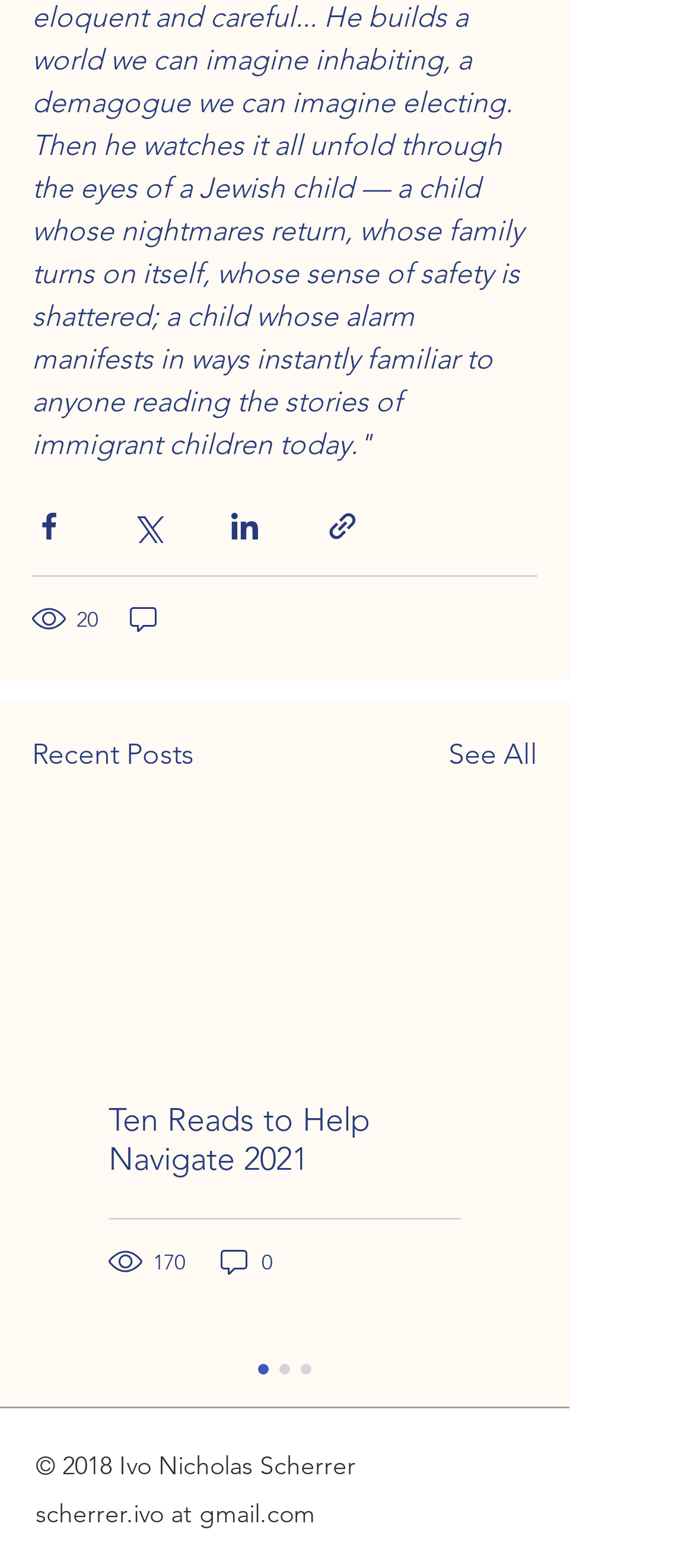Please reply to the following question using a single word or phrase: 
What is the contact email of the website owner?

scherrer.ivo at gmail.com